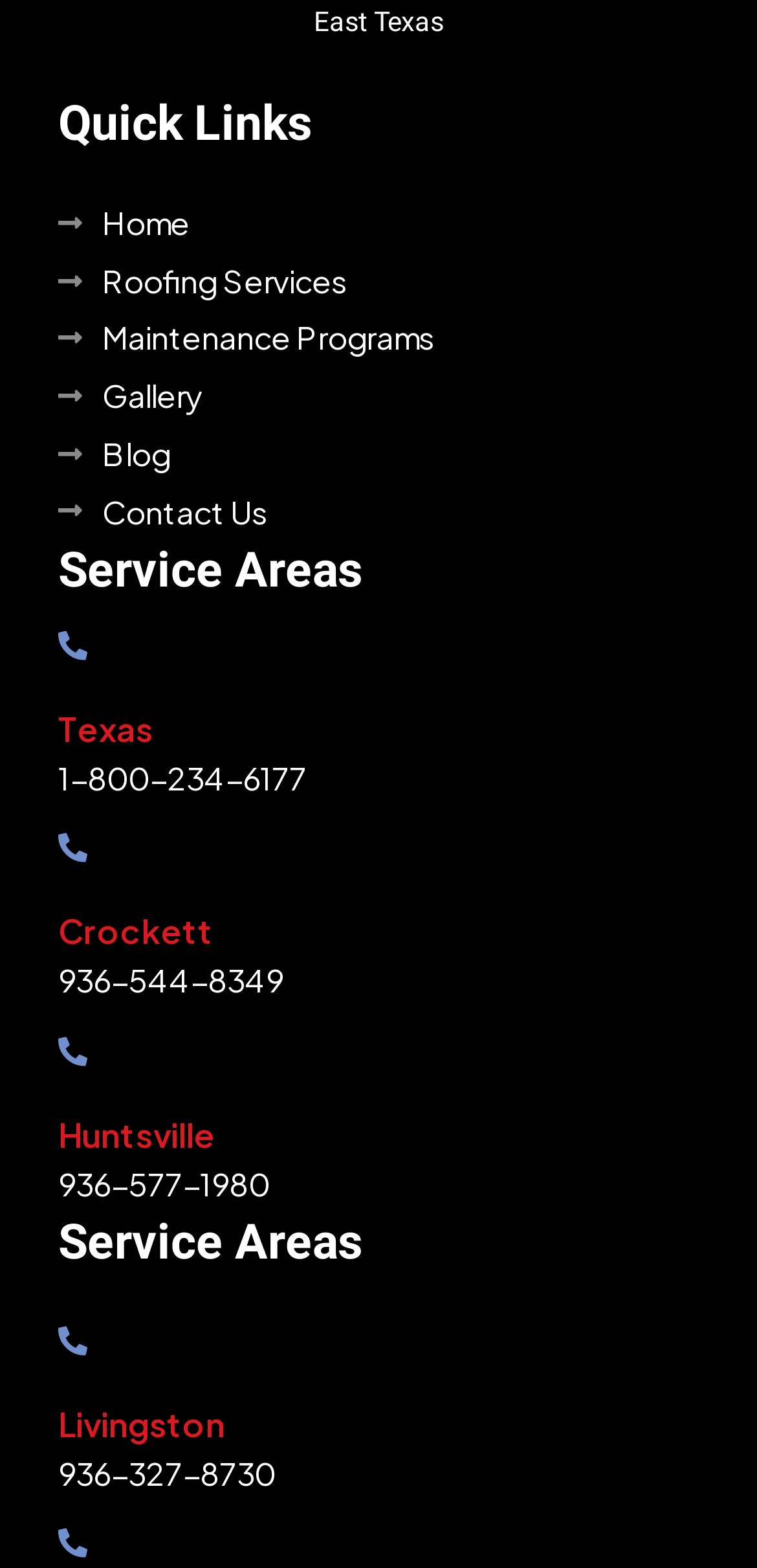Provide the bounding box coordinates for the area that should be clicked to complete the instruction: "Go to HOME page".

None